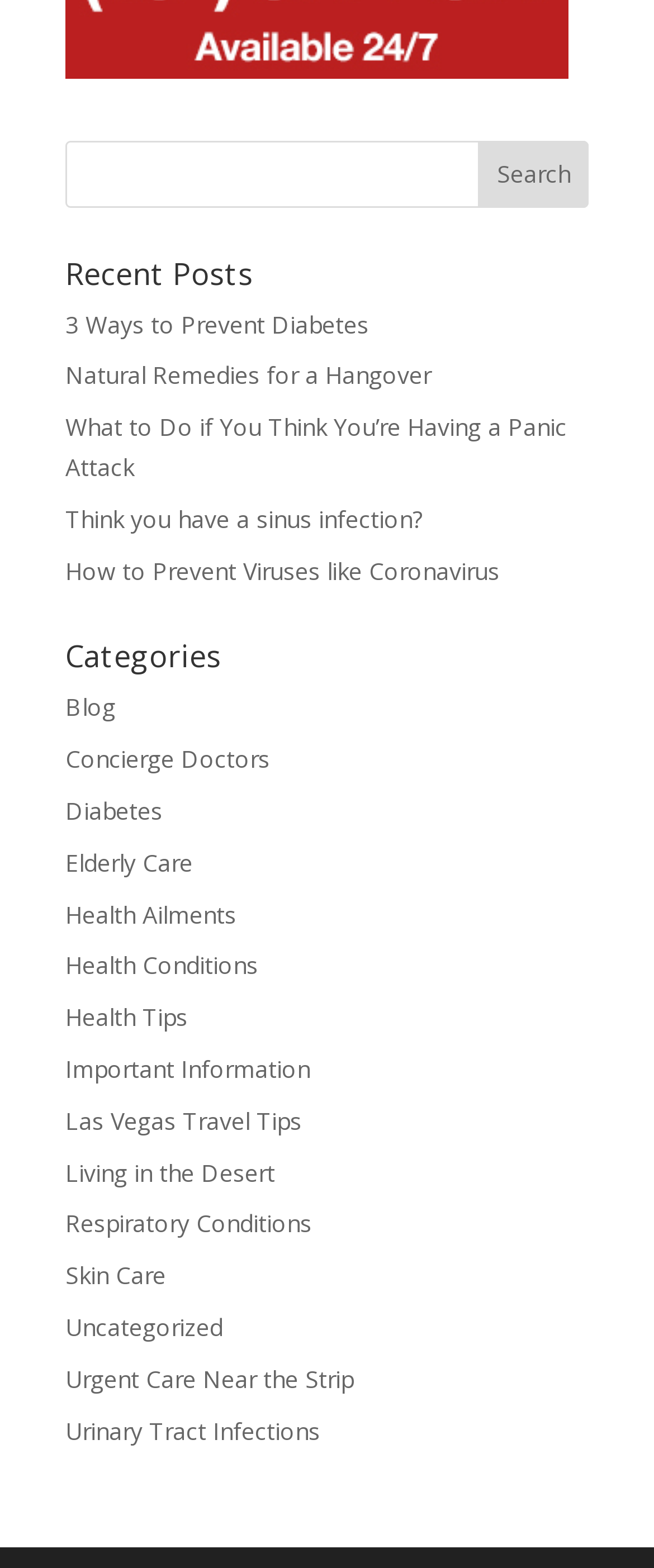How many recent posts are listed on the webpage?
Please use the visual content to give a single word or phrase answer.

5